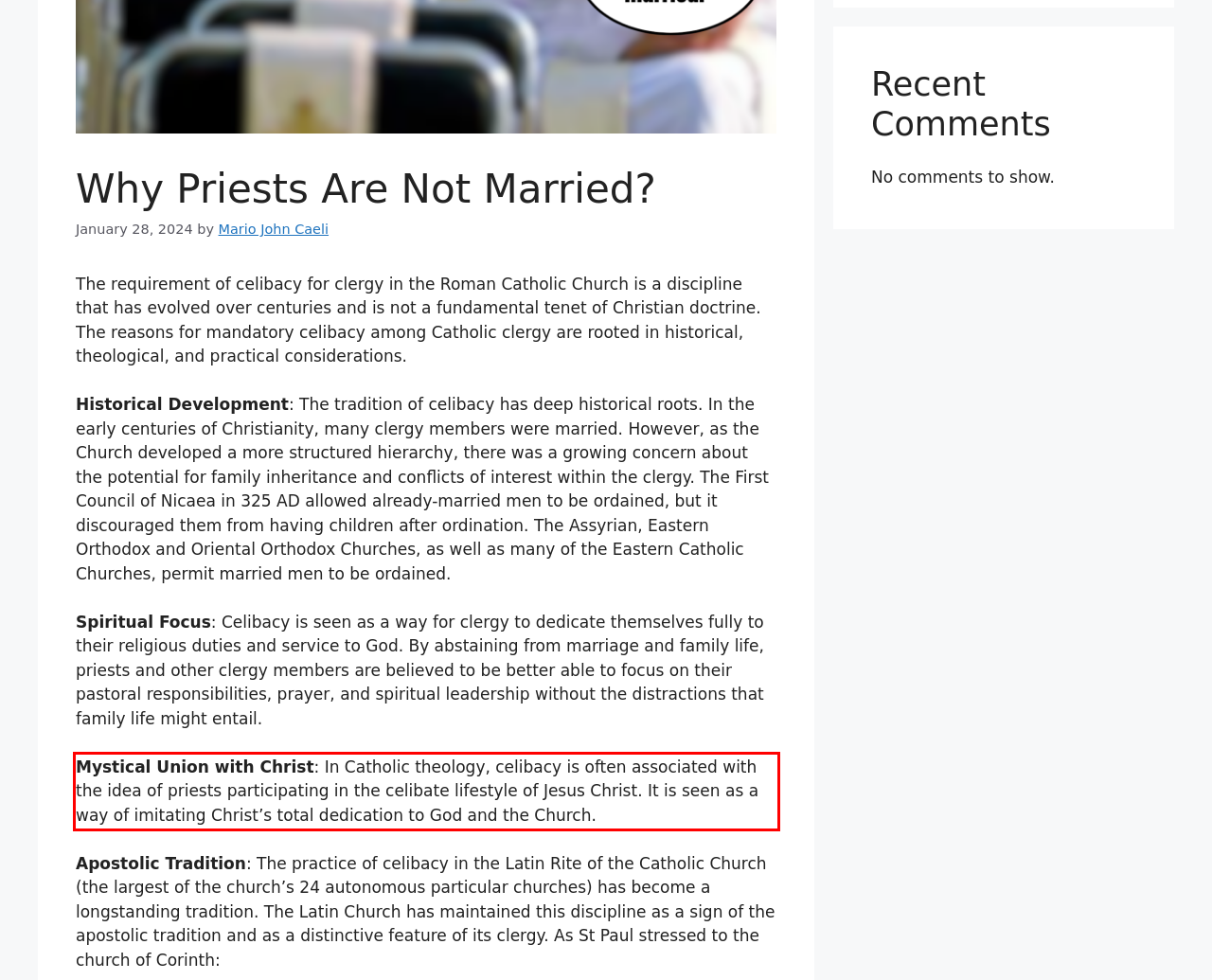By examining the provided screenshot of a webpage, recognize the text within the red bounding box and generate its text content.

Mystical Union with Christ: In Catholic theology, celibacy is often associated with the idea of priests participating in the celibate lifestyle of Jesus Christ. It is seen as a way of imitating Christ’s total dedication to God and the Church.